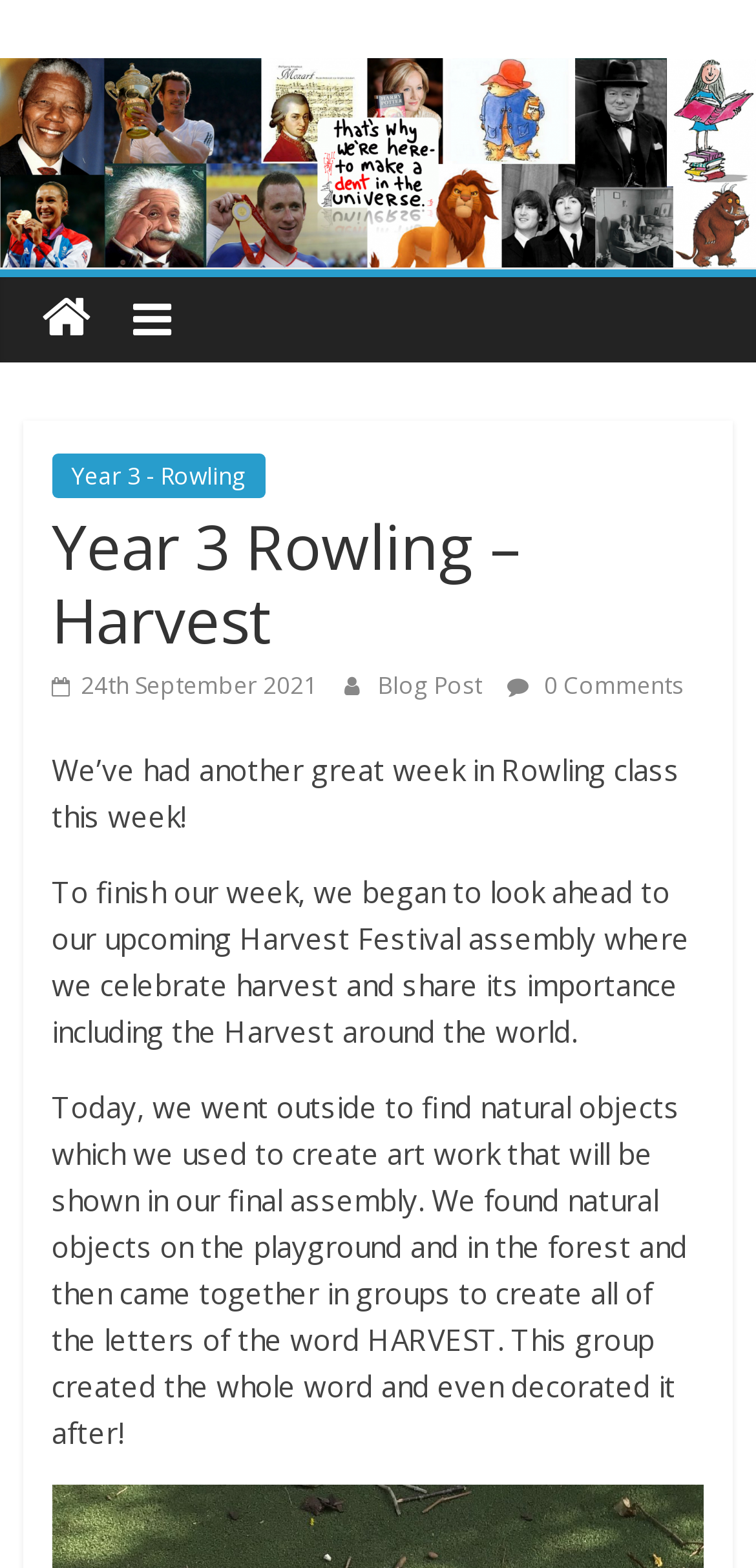How many groups created the word HARVEST?
Based on the image, respond with a single word or phrase.

At least one